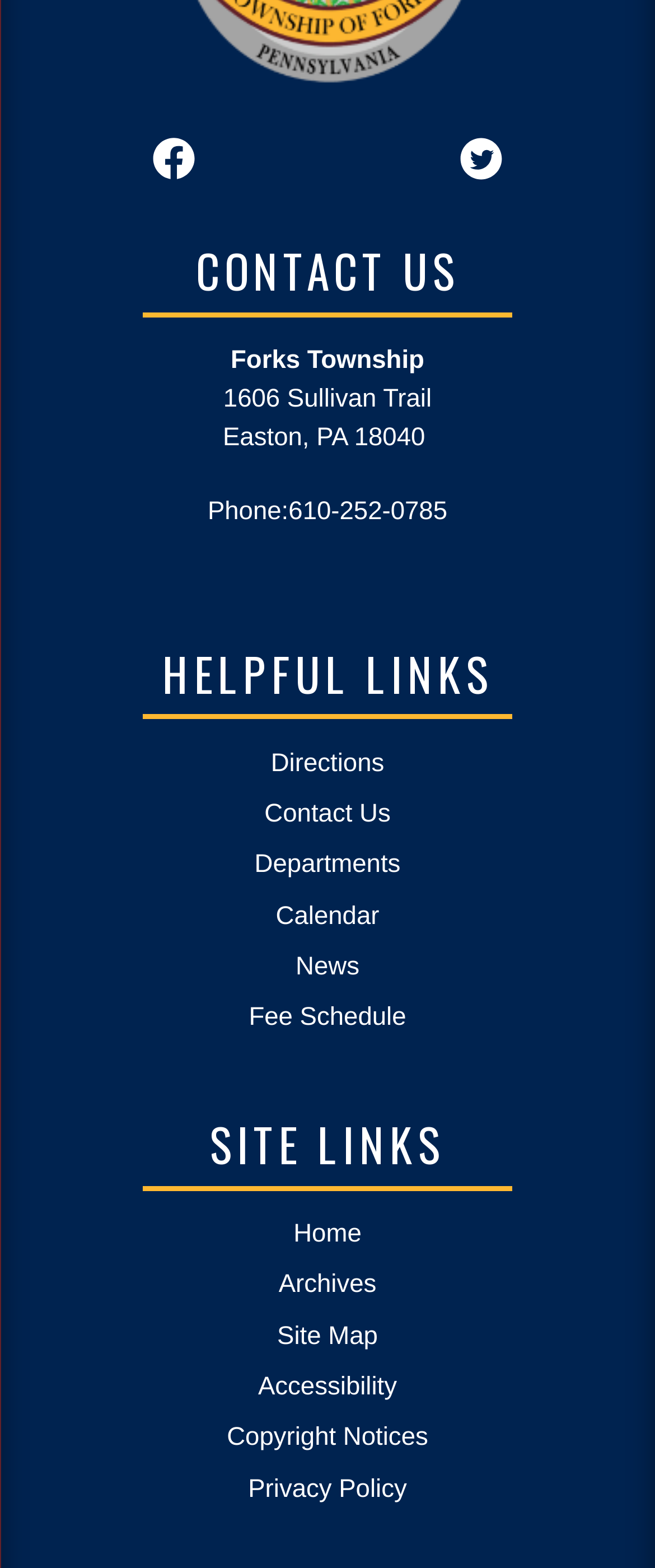Determine the bounding box coordinates for the clickable element to execute this instruction: "Visit the home page". Provide the coordinates as four float numbers between 0 and 1, i.e., [left, top, right, bottom].

[0.448, 0.778, 0.552, 0.796]